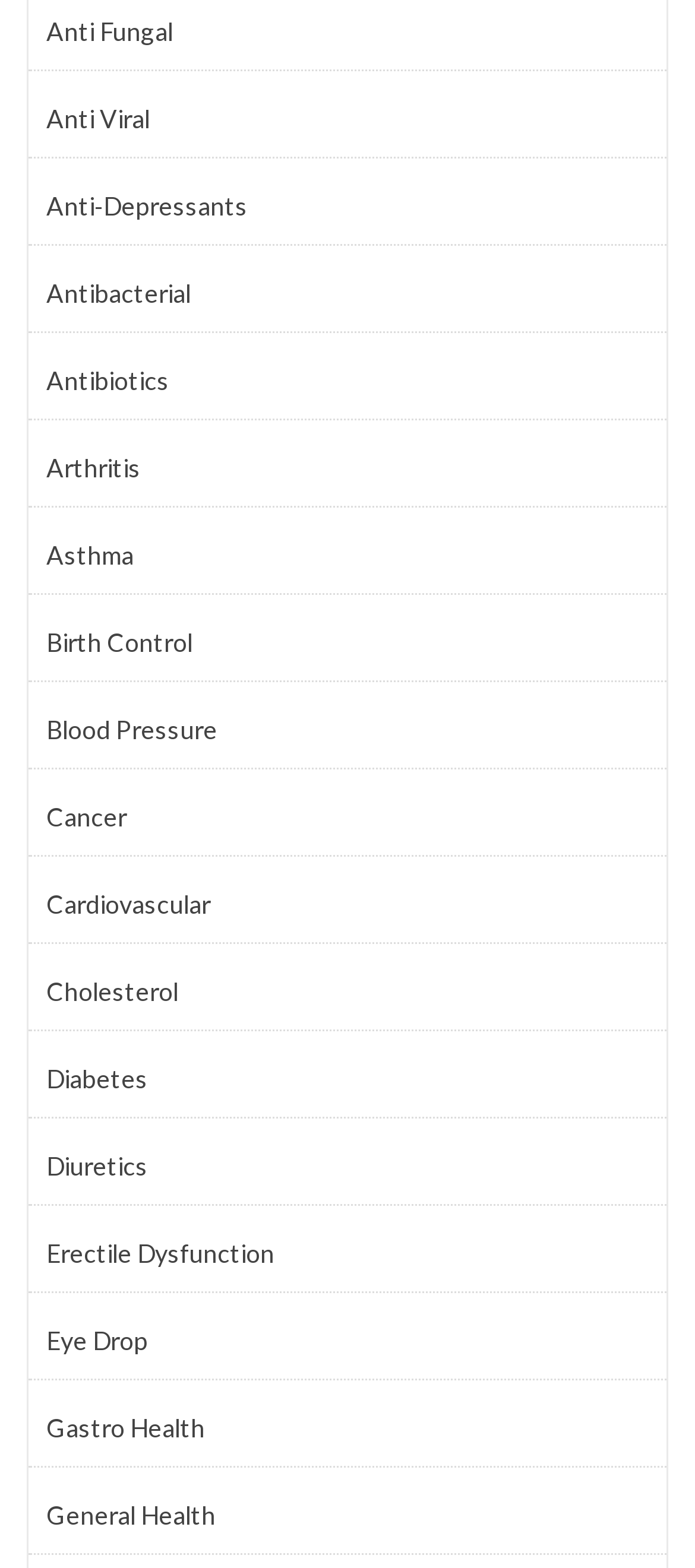How many health categories are listed?
Craft a detailed and extensive response to the question.

I counted the number of links listed on the webpage, which are categorized by health conditions. There are 31 links, each representing a different health category.